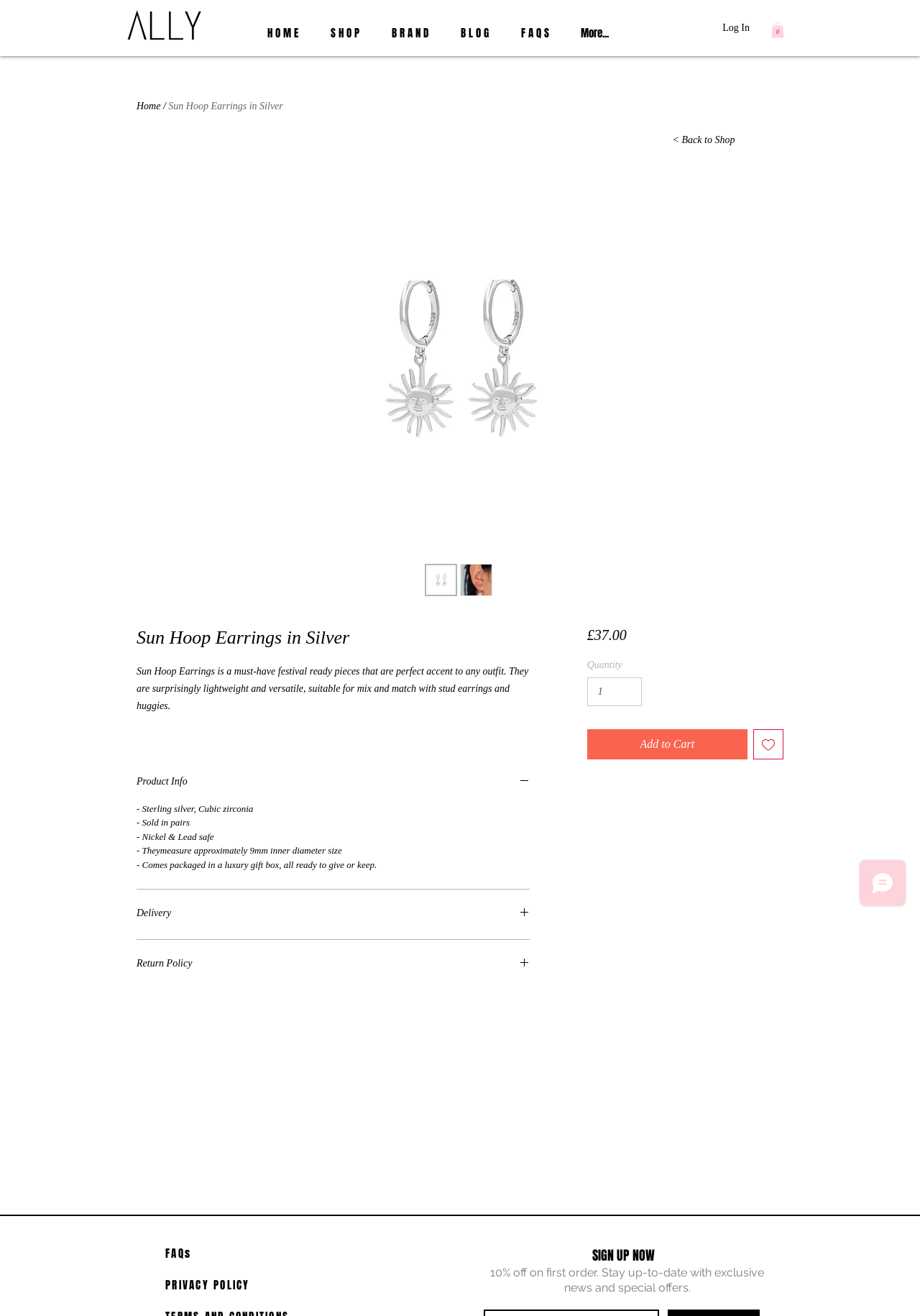What is the inner diameter size of the Sun Hoop Earrings? Please answer the question using a single word or phrase based on the image.

9mm